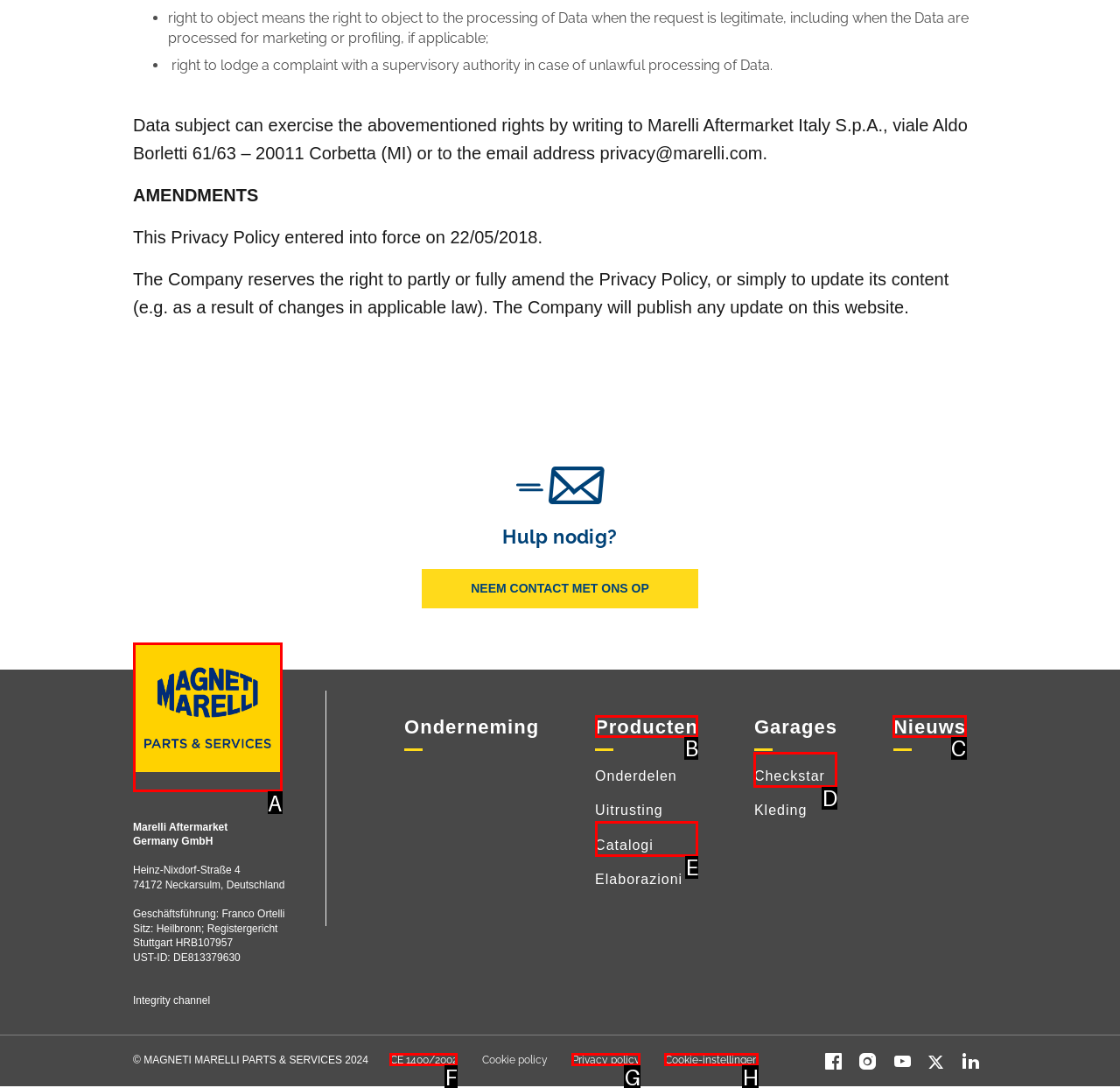Which UI element corresponds to this description: Magneti Marelli - Aftermarket
Reply with the letter of the correct option.

A